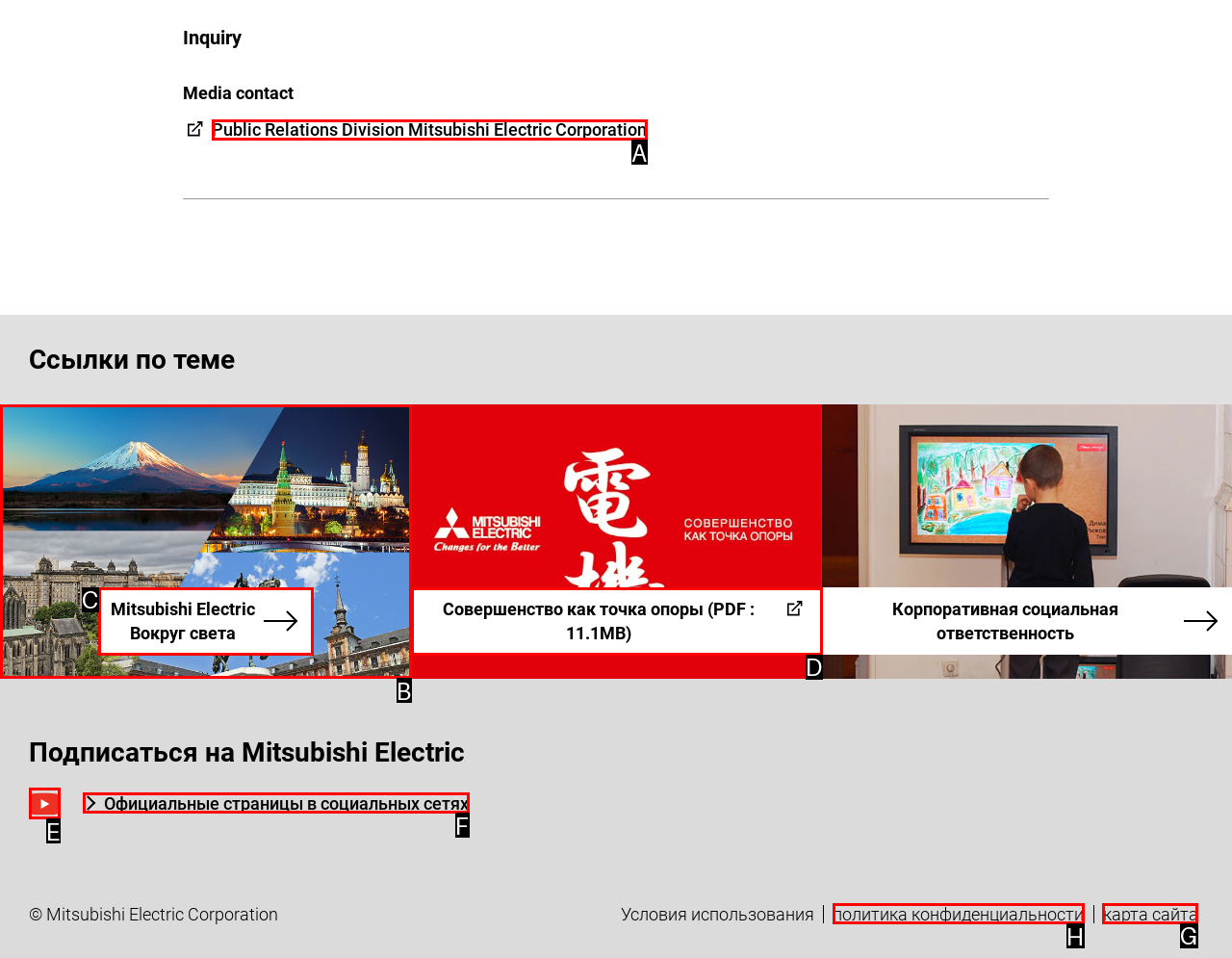Select the UI element that should be clicked to execute the following task: Check the site map
Provide the letter of the correct choice from the given options.

G